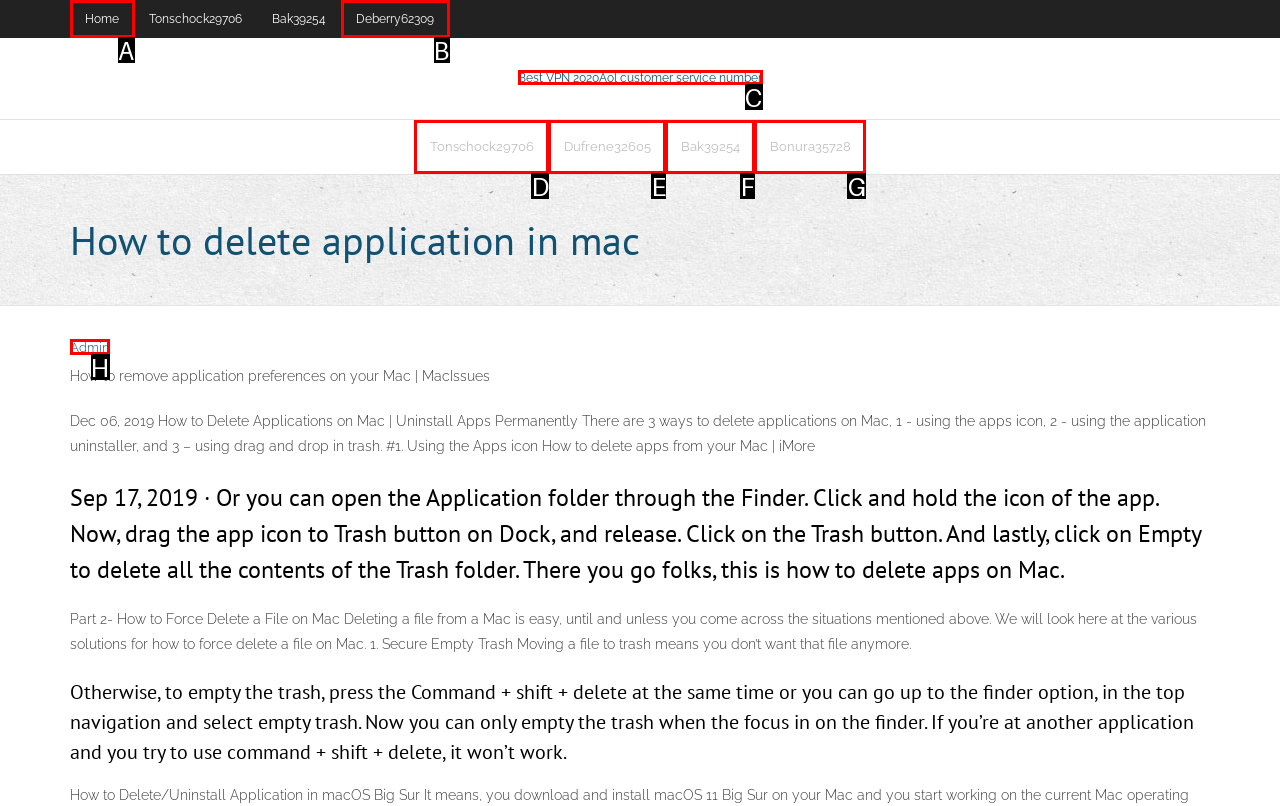Which option should you click on to fulfill this task: Click on Home? Answer with the letter of the correct choice.

A